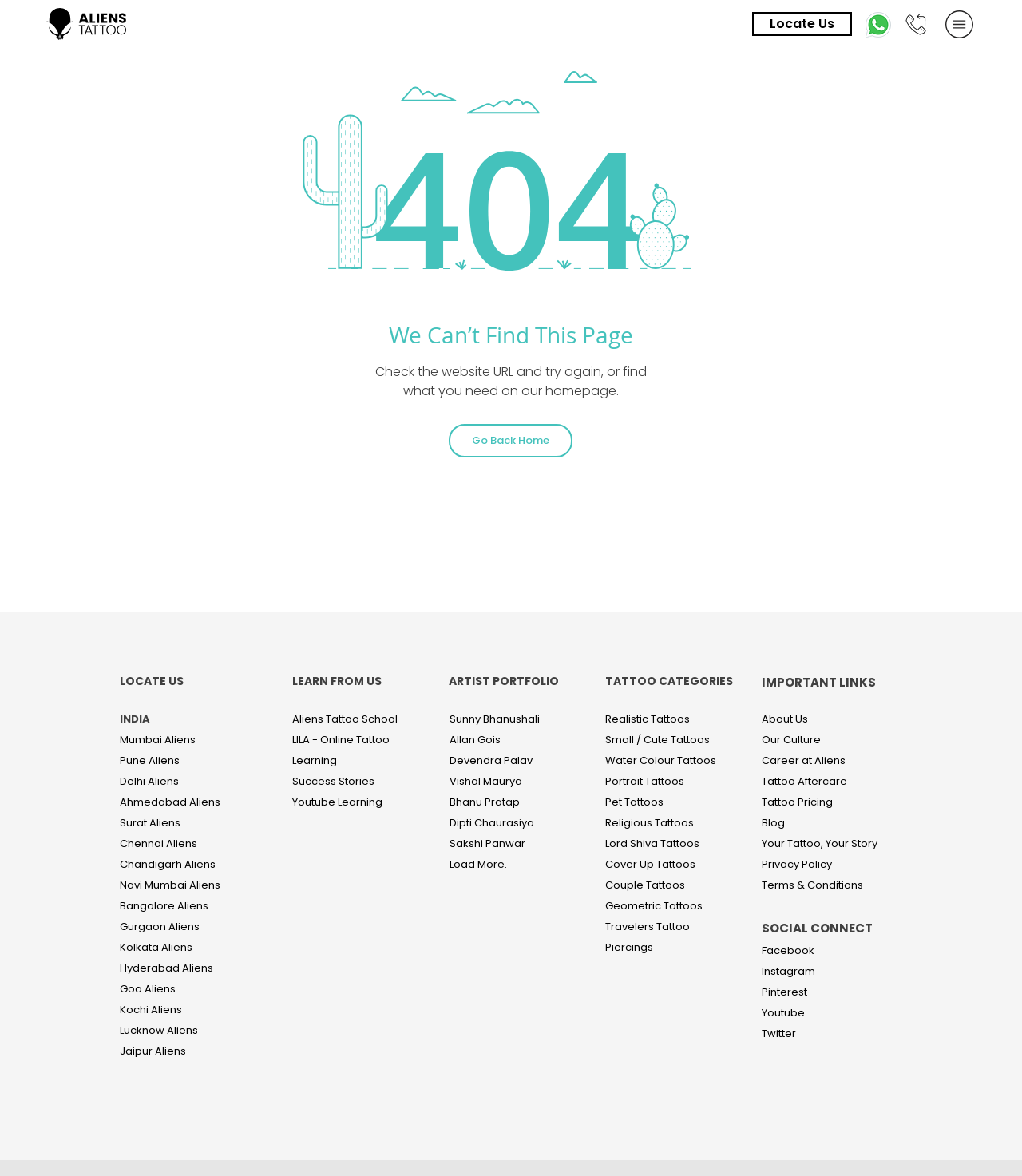Find the bounding box coordinates of the element to click in order to complete the given instruction: "Go Back Home."

[0.439, 0.36, 0.56, 0.389]